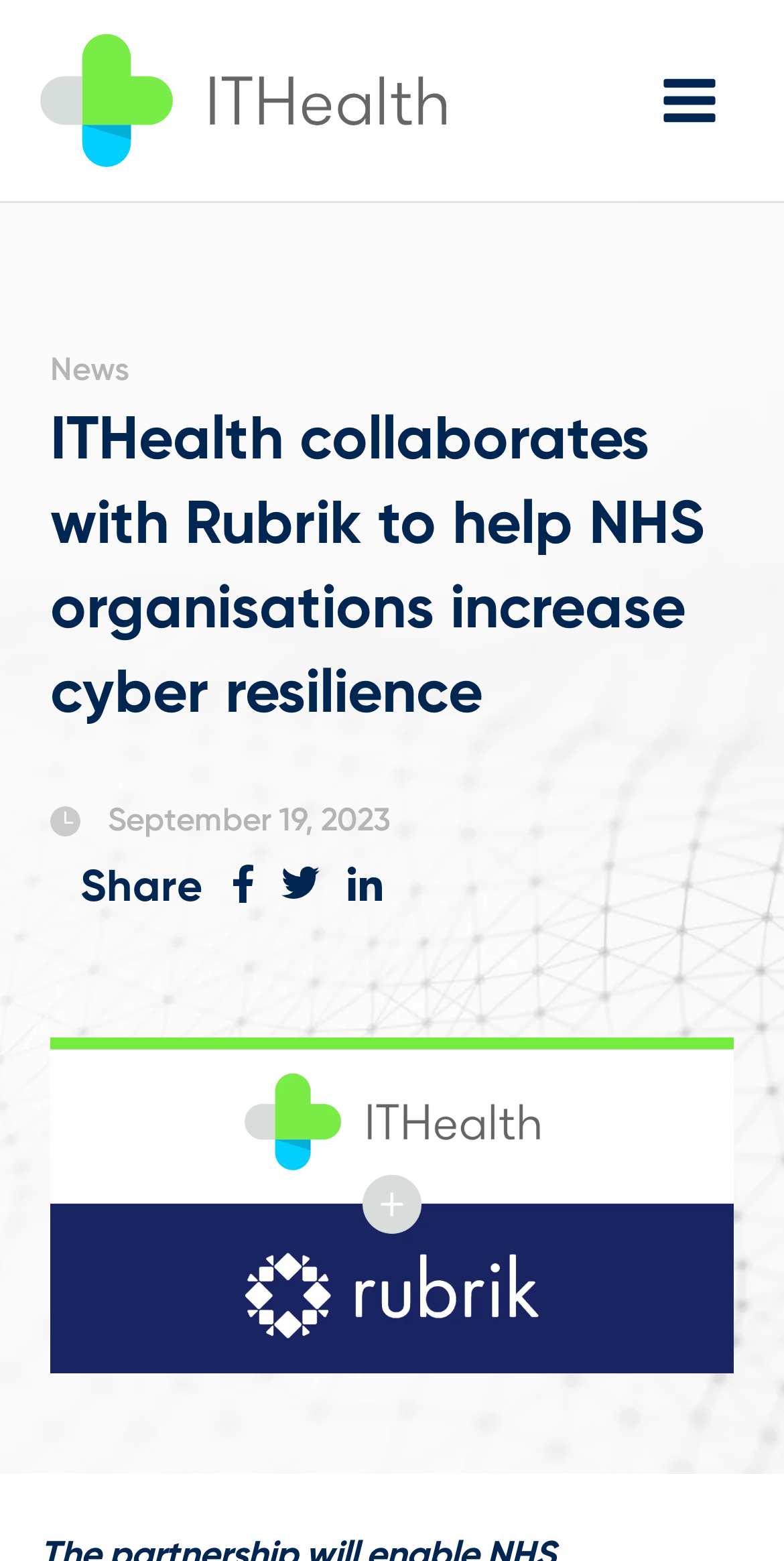Locate the primary headline on the webpage and provide its text.

ITHealth collaborates with Rubrik to help NHS organisations increase cyber resilience